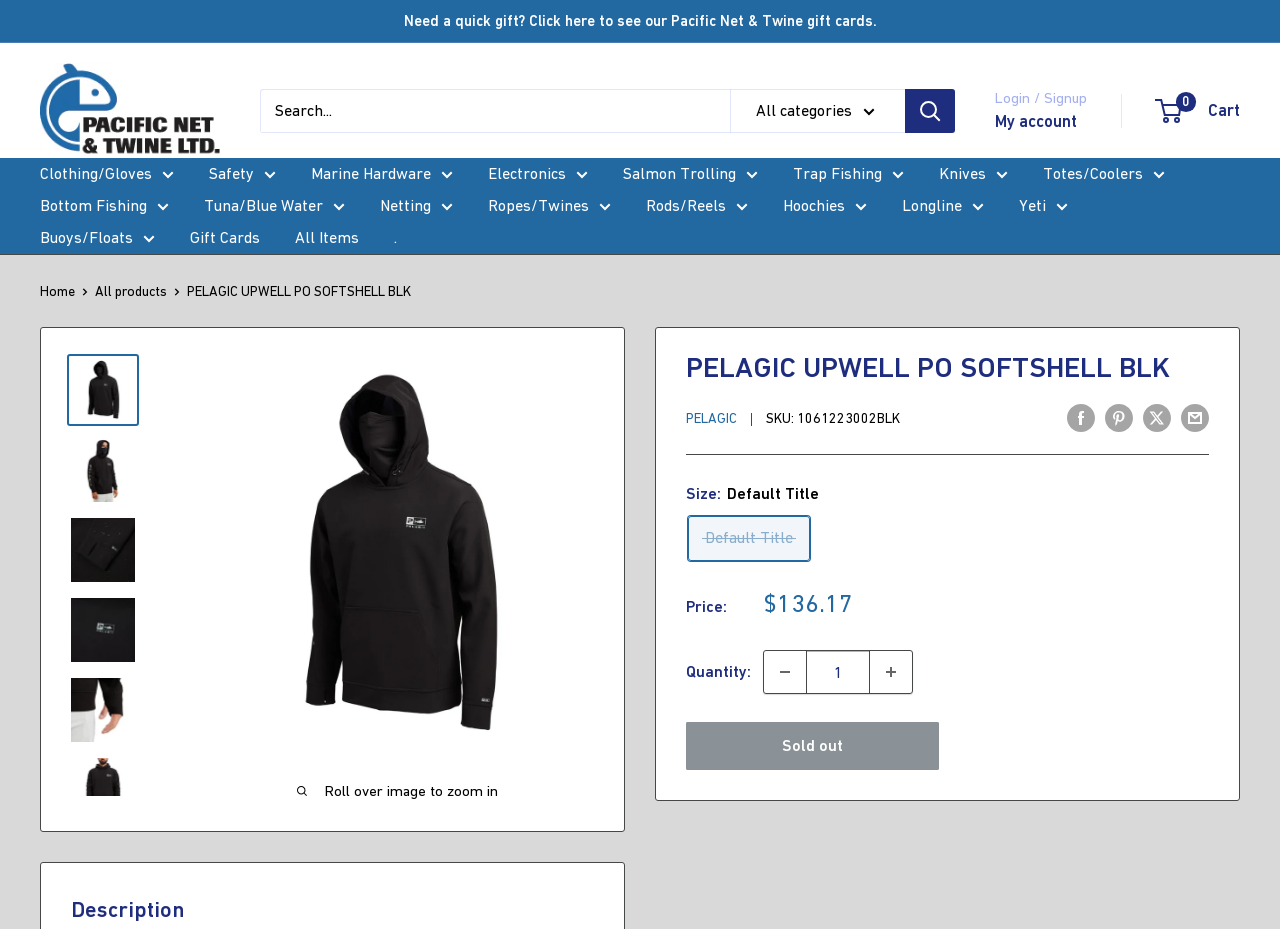Please identify the primary heading of the webpage and give its text content.

PELAGIC UPWELL PO SOFTSHELL BLK